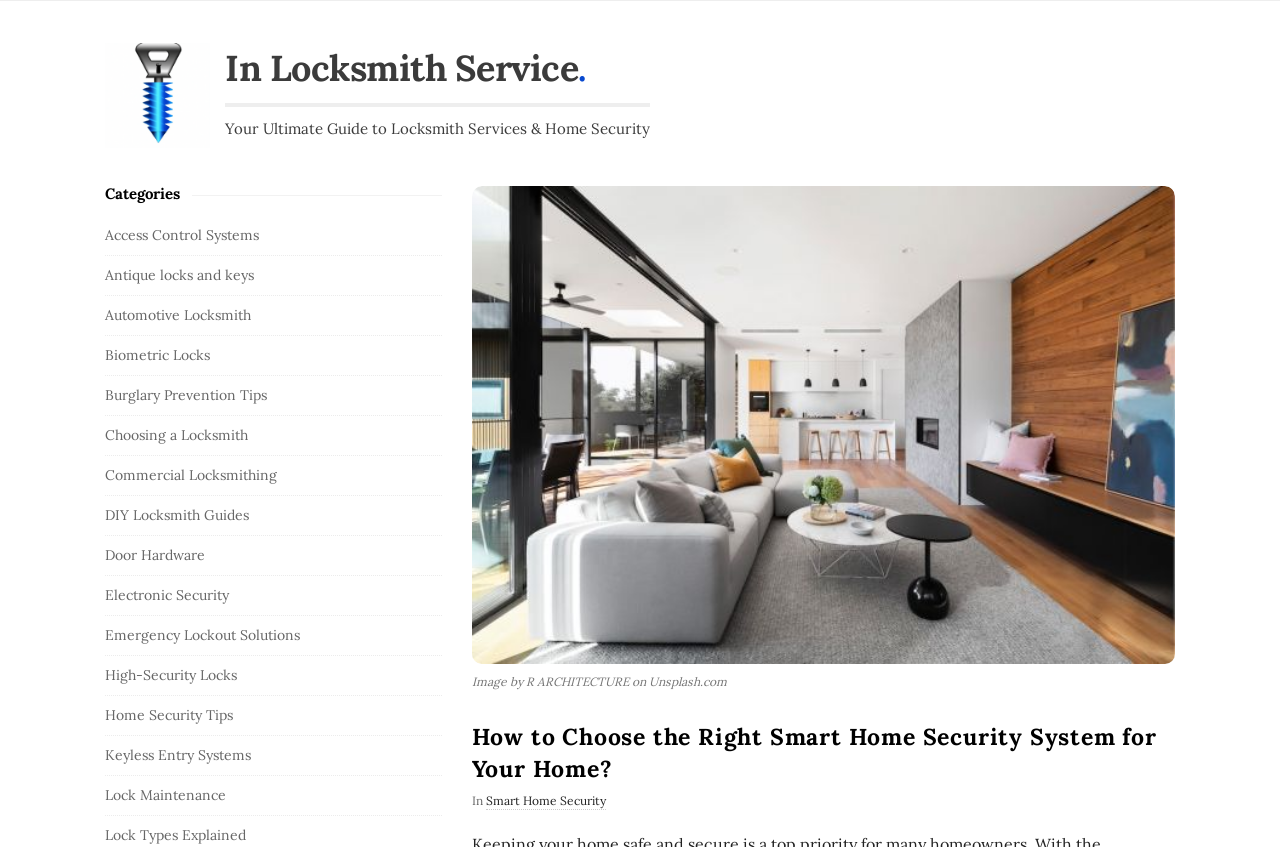What is the focus of the article on this webpage?
Please provide a comprehensive answer based on the details in the screenshot.

The heading 'How to Choose the Right Smart Home Security System for Your Home?' and the surrounding content indicate that the article on this webpage is focused on providing guidance on choosing a suitable smart home security system.